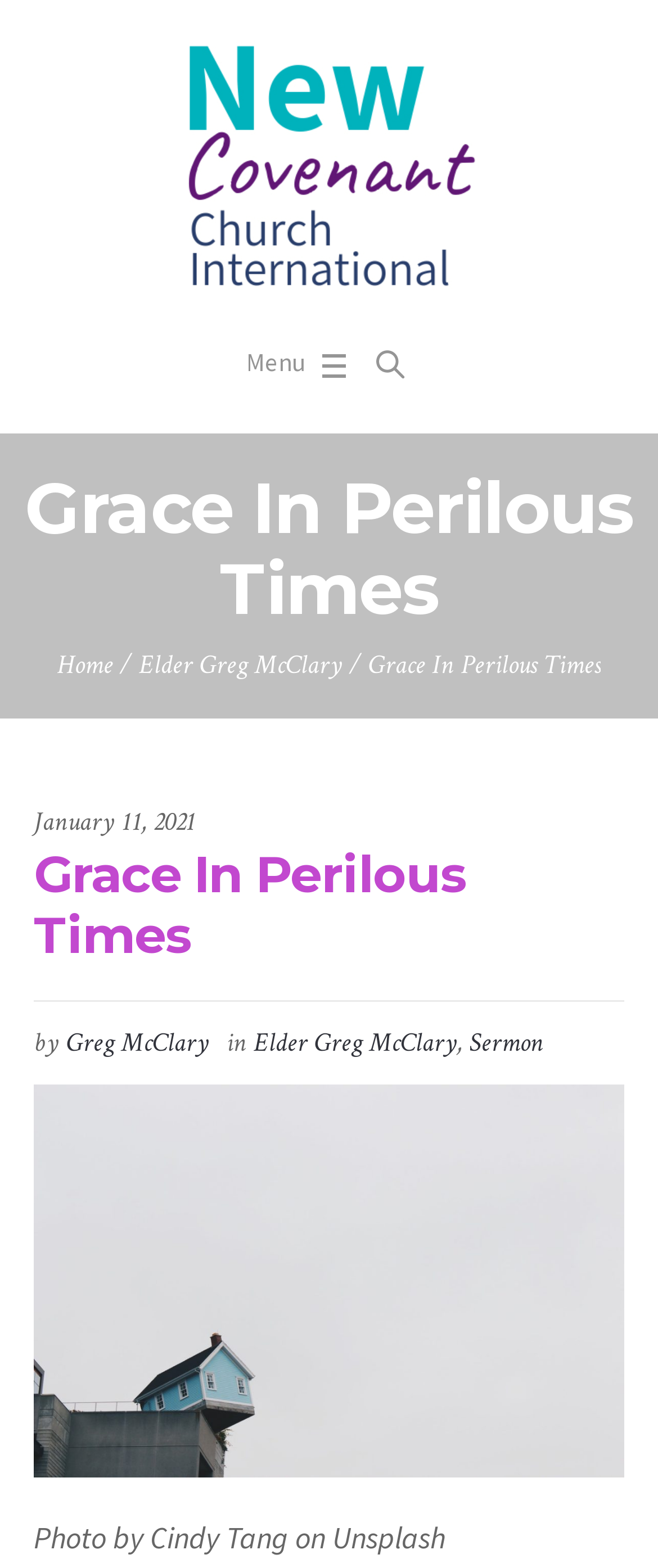What is the source of the photo?
Provide a well-explained and detailed answer to the question.

I found the answer by looking at the StaticText element 'Photo by Cindy Tang on Unsplash' which seems to be the source of the photo.